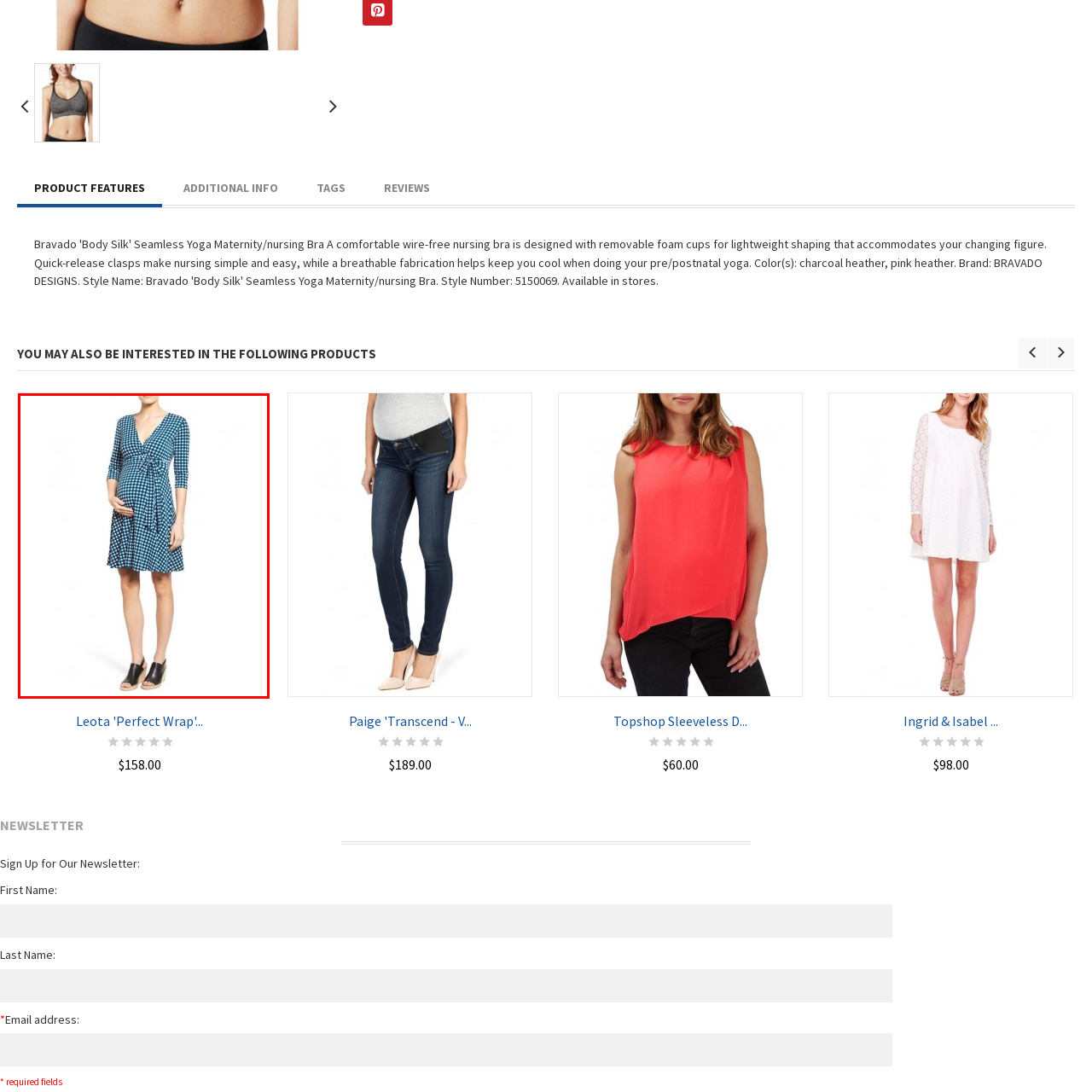Elaborate on the image contained within the red outline, providing as much detail as possible.

This image features a pregnant woman modeling a stylish maternity dress designed for comfort and elegance. The dress is a vibrant blue with a classic checkered pattern and includes three-quarter sleeves, giving it a chic and contemporary look. A sash tie enhances the waistline, providing a flattering silhouette for expectant mothers. The woman is standing confidently, with one hand gently resting on her baby bump, showcasing how the dress accommodates changing shapes gracefully. Paired with stylish black block-heeled sandals, this outfit strikes a perfect balance between fashion and functionality, ideal for both casual outings and more formal occasions.